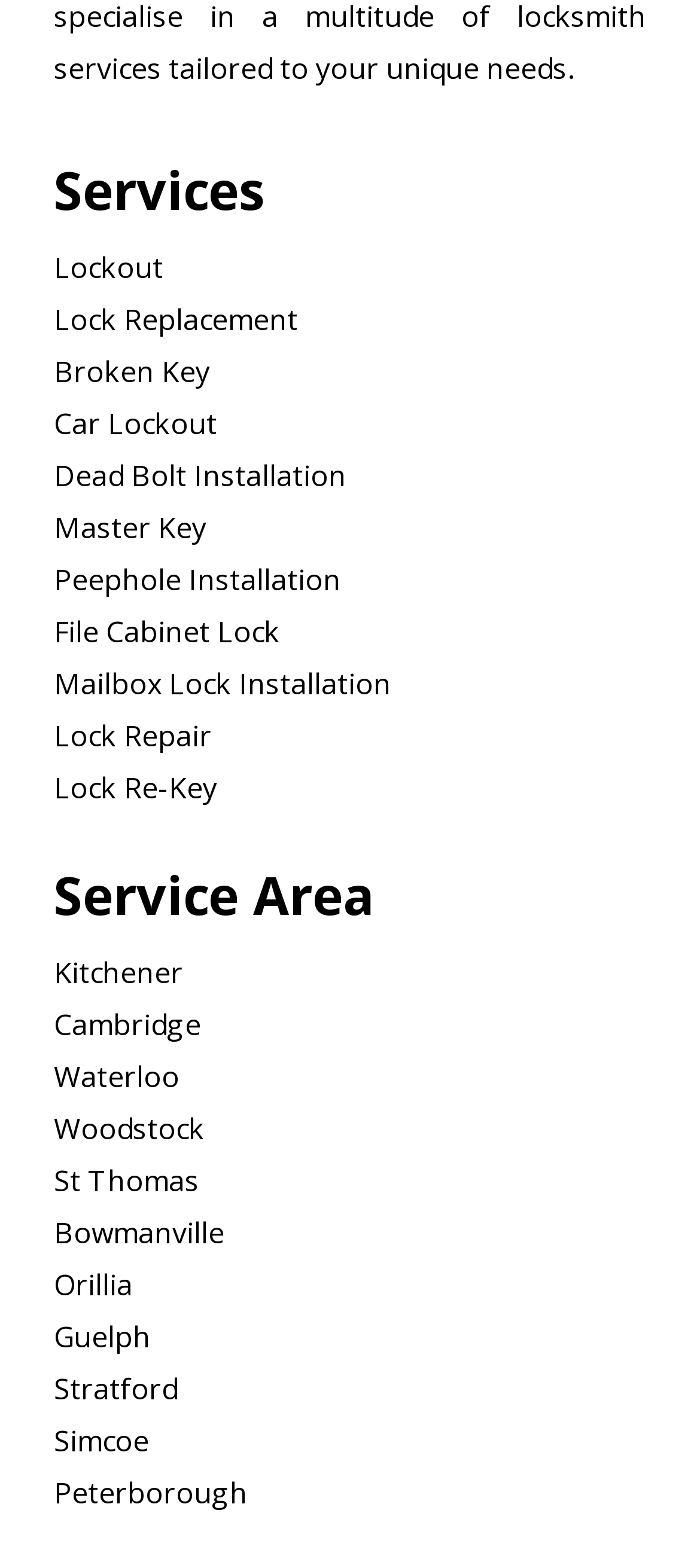Please determine the bounding box coordinates of the area that needs to be clicked to complete this task: 'submit a story'. The coordinates must be four float numbers between 0 and 1, formatted as [left, top, right, bottom].

None